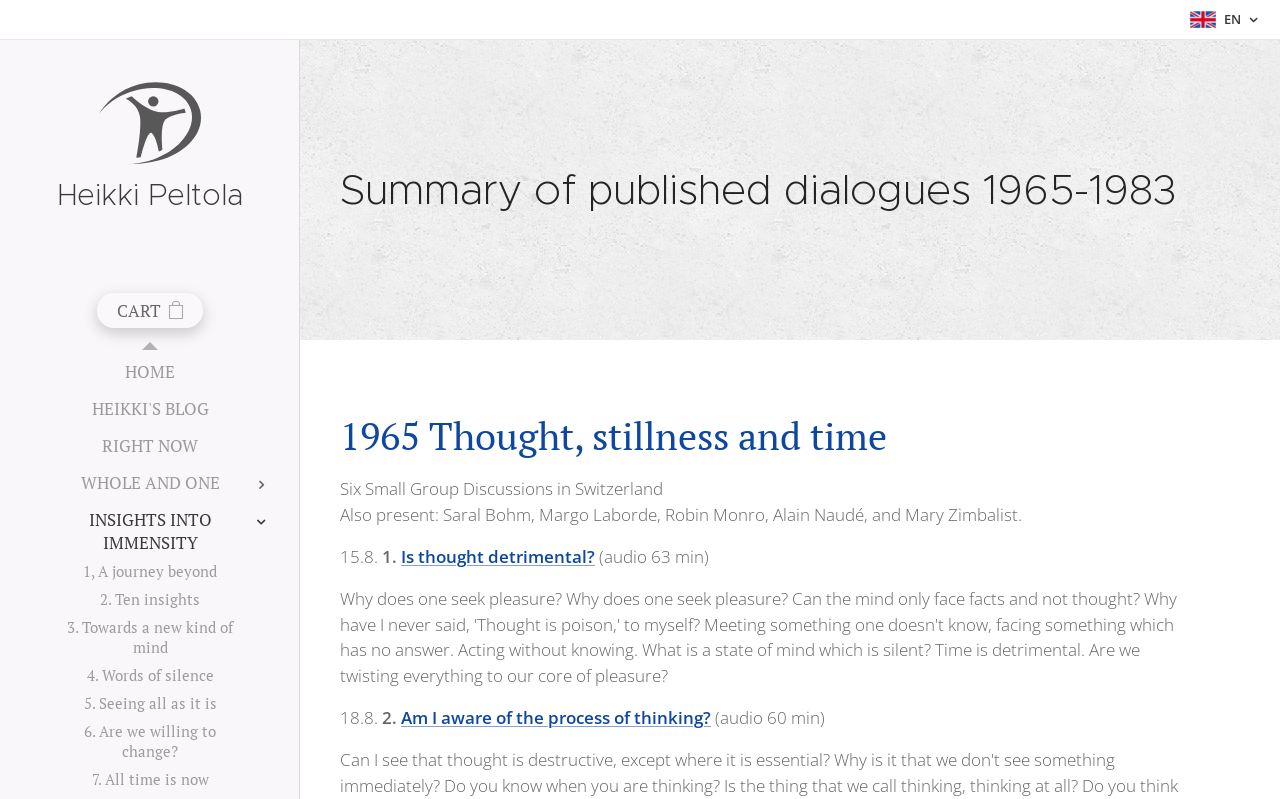What is the topic of the dialogue on 15.8.1965?
Can you provide an in-depth and detailed response to the question?

The topic of the dialogue on 15.8.1965 can be found in the 'Summary of published dialogues 1965-1983' section, where it is listed as '1. Is thought detrimental?' with an audio duration of 63 minutes.